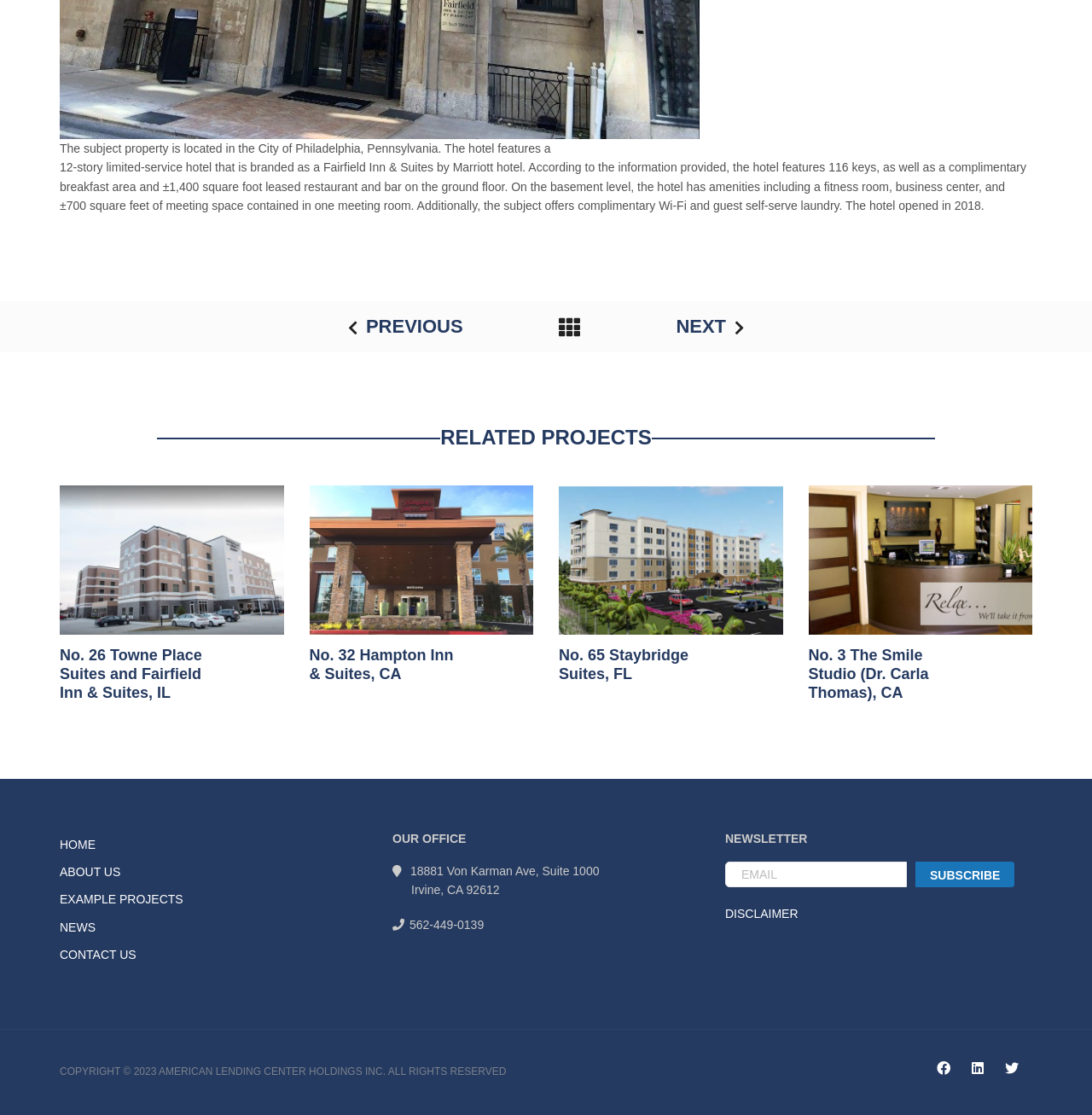Please identify the bounding box coordinates of the element's region that needs to be clicked to fulfill the following instruction: "Click the RELATED PROJECTS link". The bounding box coordinates should consist of four float numbers between 0 and 1, i.e., [left, top, right, bottom].

[0.403, 0.381, 0.597, 0.402]